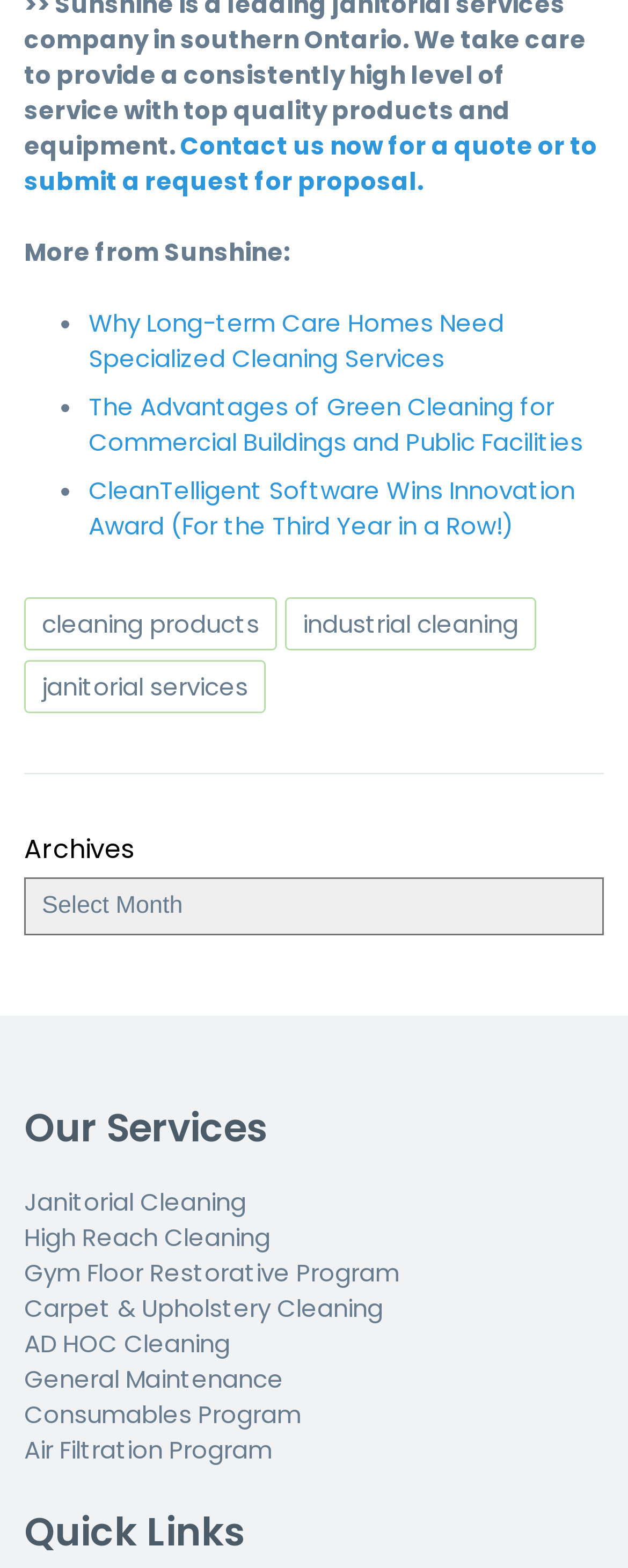What type of cleaning is mentioned in the second link?
Based on the visual, give a brief answer using one word or a short phrase.

Green Cleaning